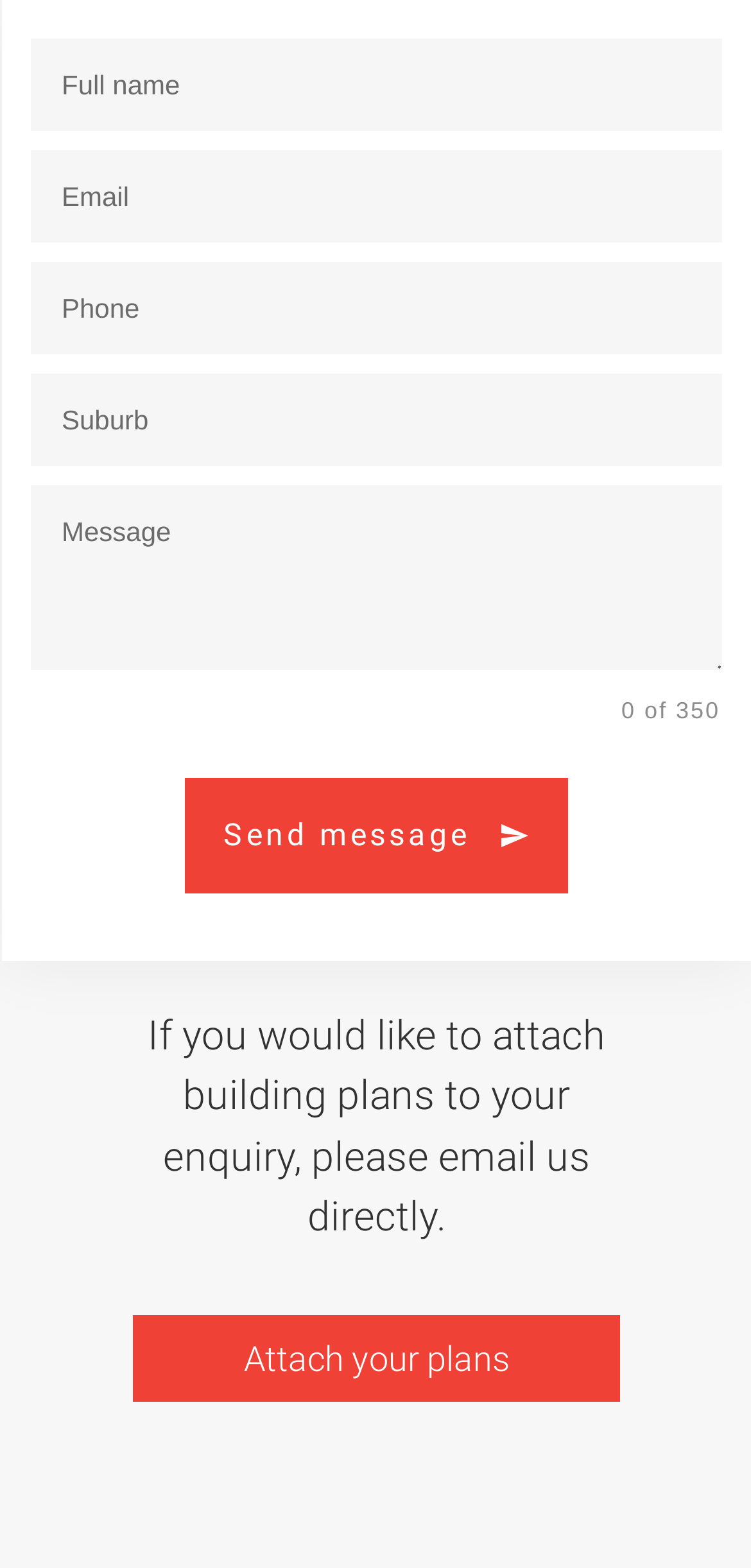Please reply to the following question using a single word or phrase: 
What is the function of the 'Send message' link?

To send a message